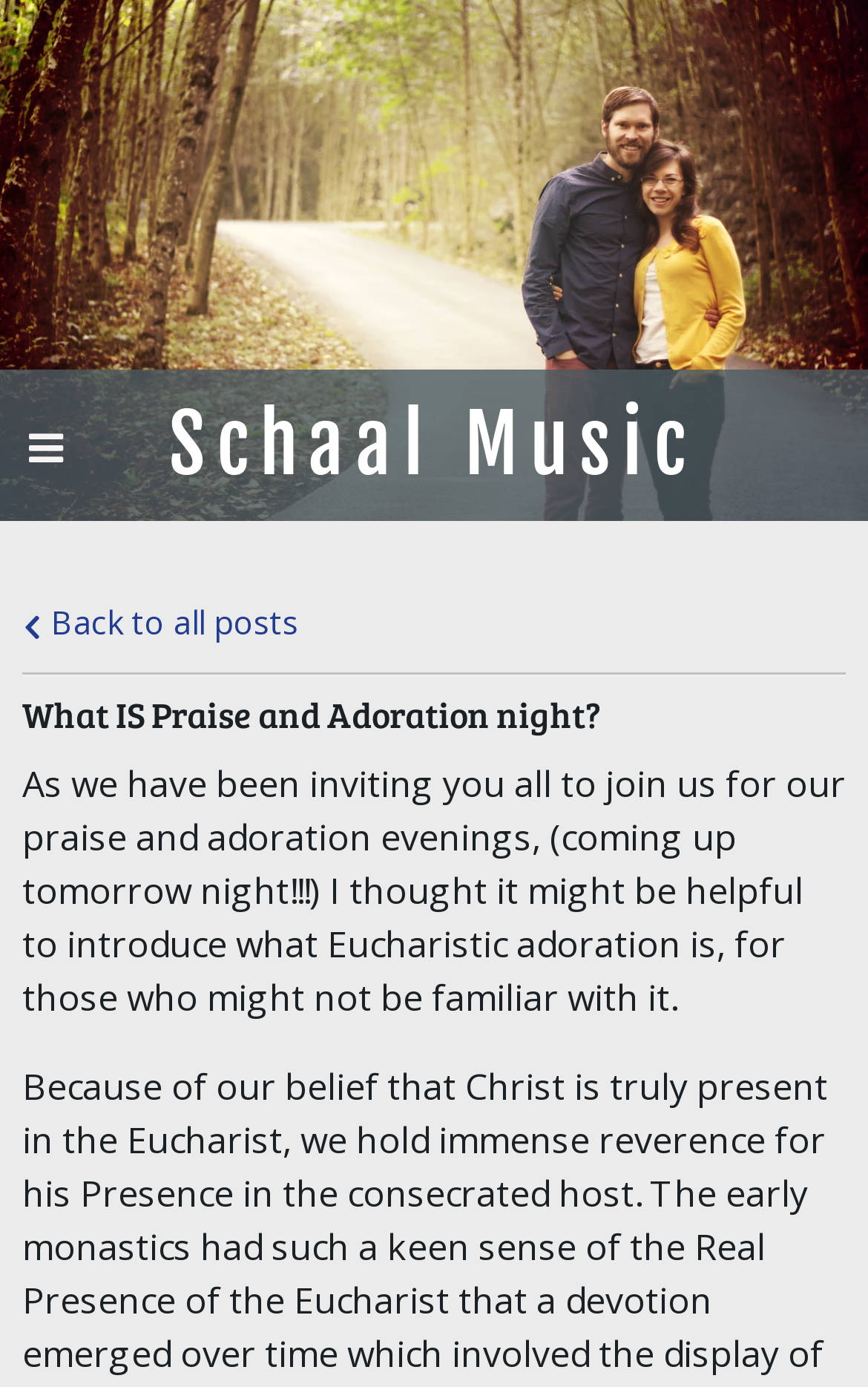From the webpage screenshot, identify the region described by Schaal MusicSchaal Music. Provide the bounding box coordinates as (top-left x, top-left y, bottom-right x, bottom-right y), with each value being a floating point number between 0 and 1.

[0.1, 0.29, 0.9, 0.352]